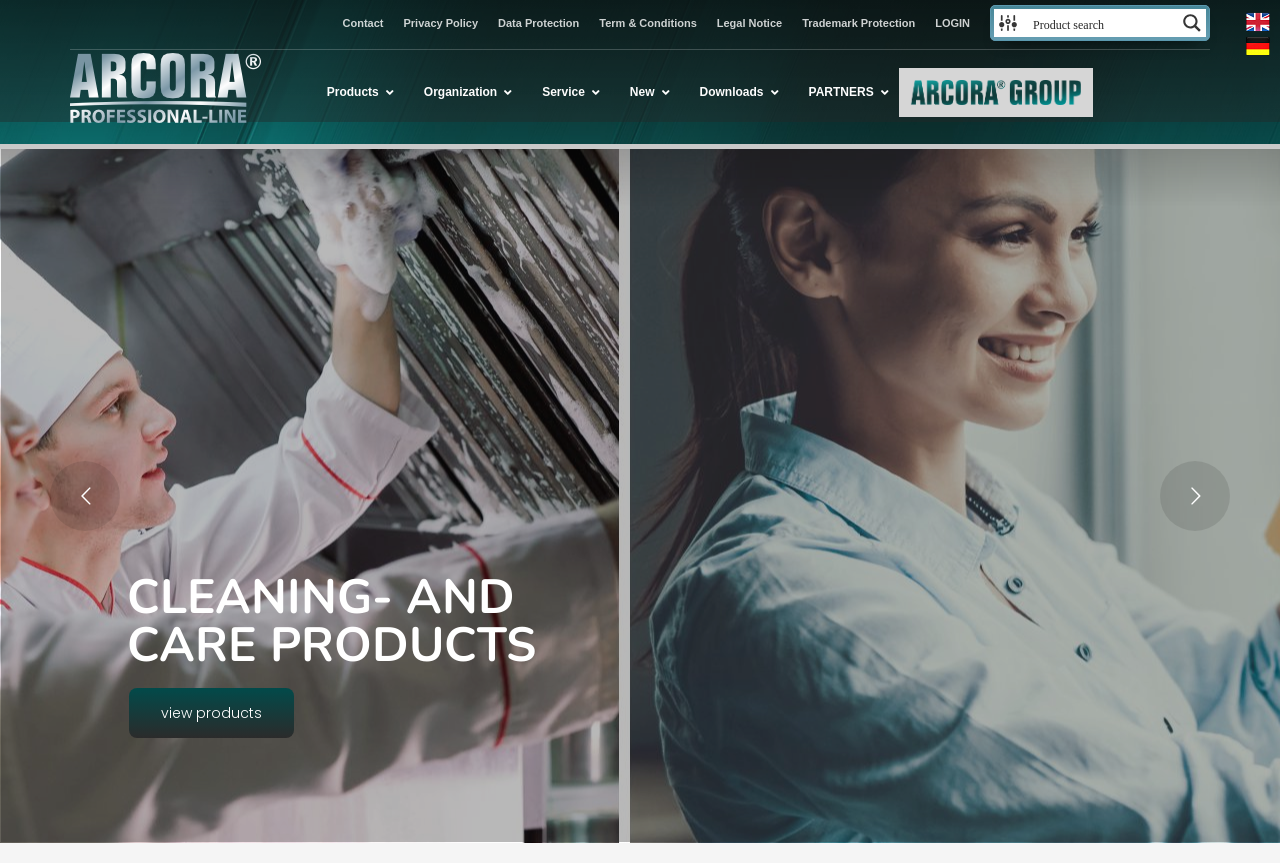Locate the bounding box coordinates for the element described below: "Downloads". The coordinates must be four float values between 0 and 1, formatted as [left, top, right, bottom].

[0.531, 0.08, 0.616, 0.135]